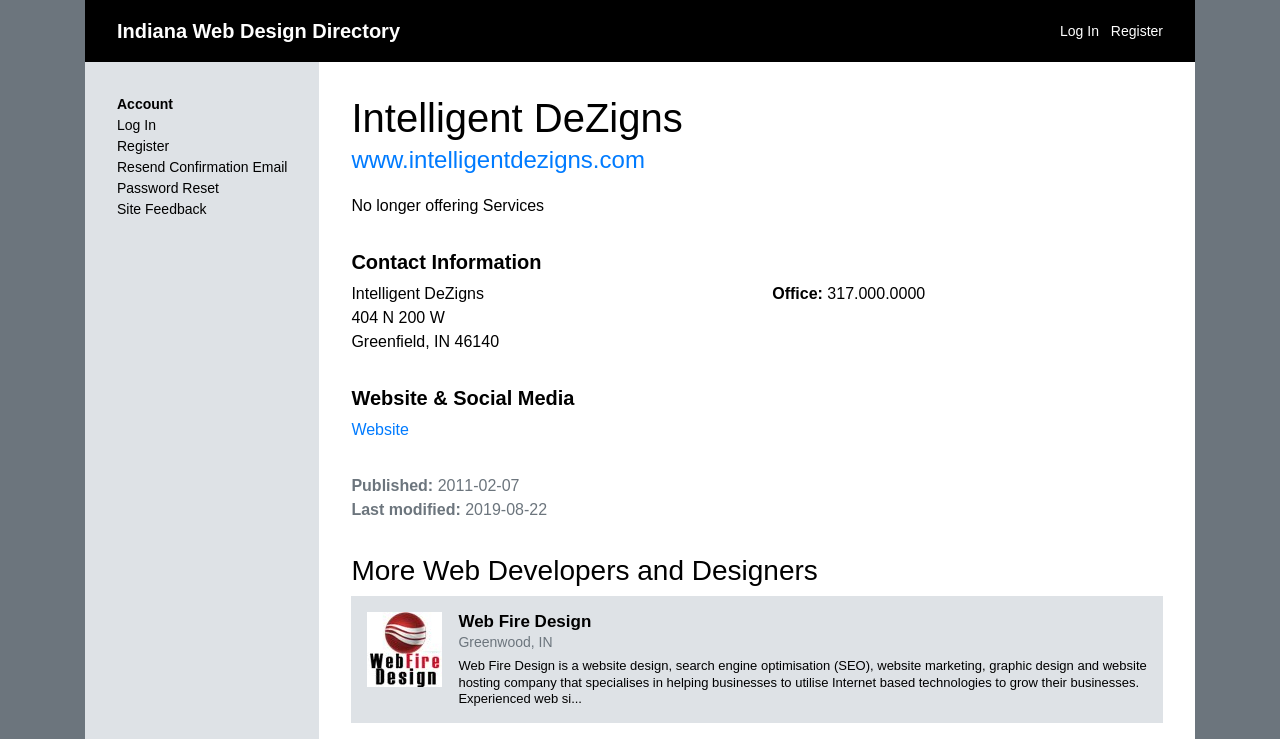Please look at the image and answer the question with a detailed explanation: What is the address?

I found the address by looking at the static text elements with the text '404 N 200 W', 'Greenfield, IN 46140' which are located under the 'Contact Information' heading.